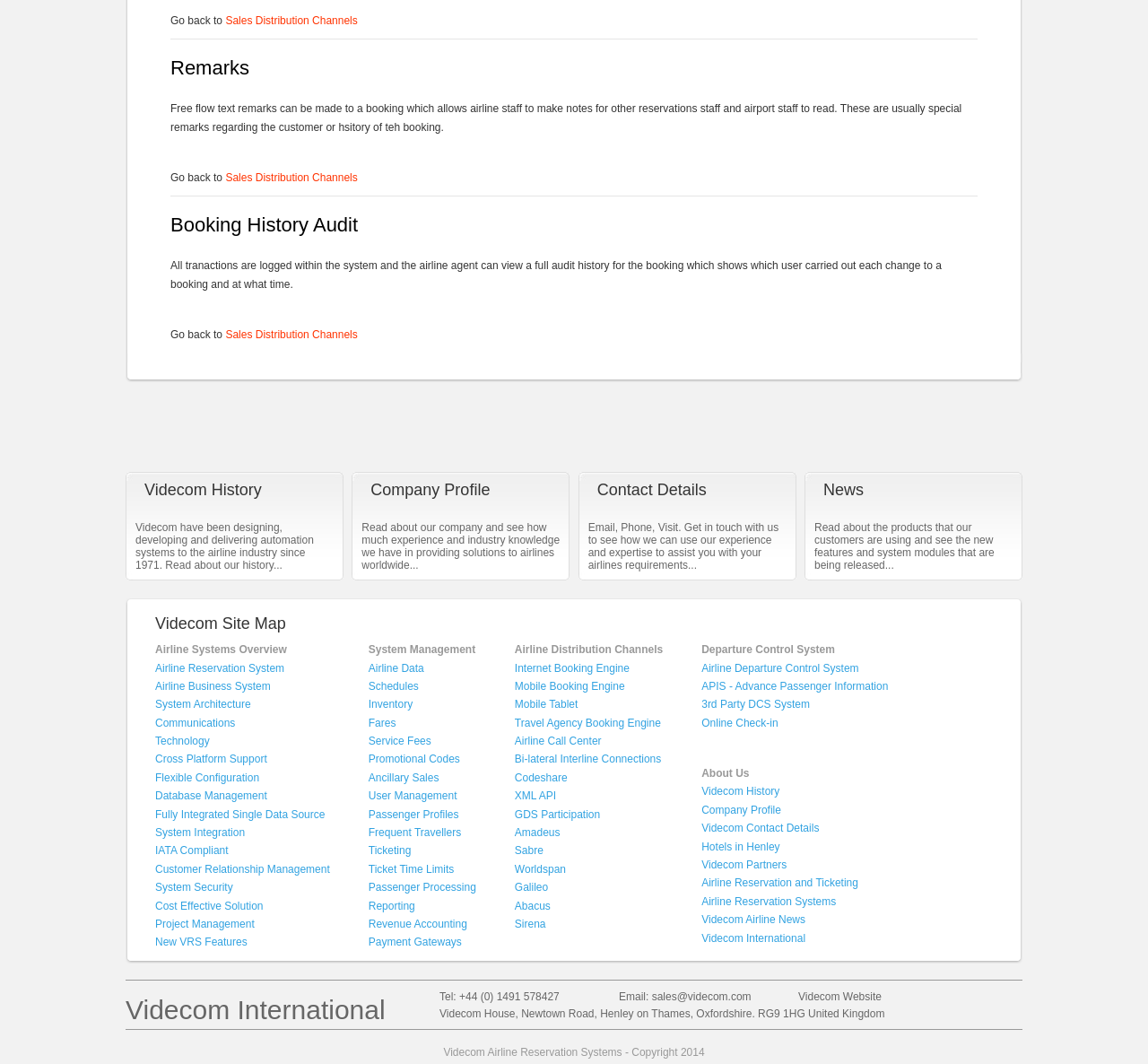Specify the bounding box coordinates of the area to click in order to execute this command: 'View Remarks'. The coordinates should consist of four float numbers ranging from 0 to 1, and should be formatted as [left, top, right, bottom].

[0.148, 0.045, 0.852, 0.075]